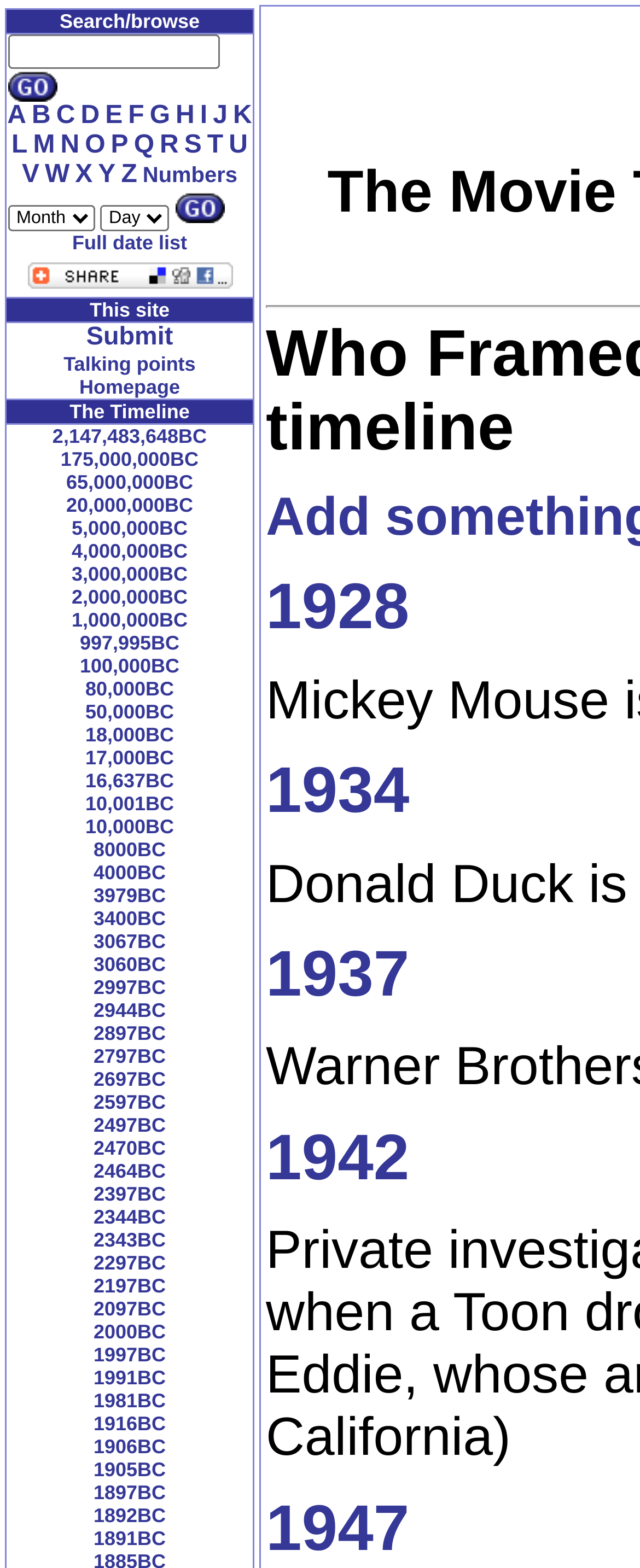What is the purpose of the Full date list link? From the image, respond with a single word or brief phrase.

To view a full list of dates